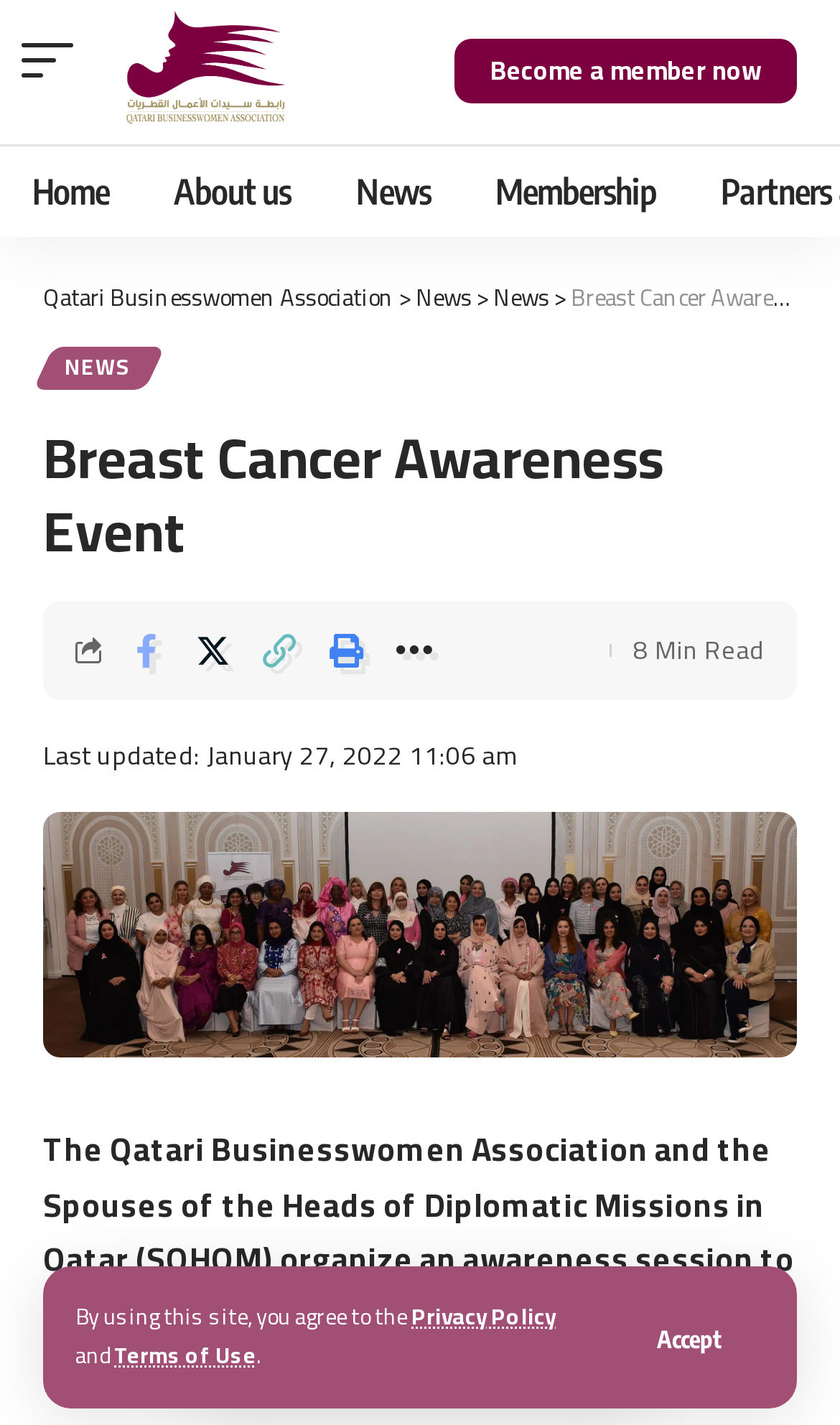Provide the bounding box coordinates of the section that needs to be clicked to accomplish the following instruction: "read the article."

None